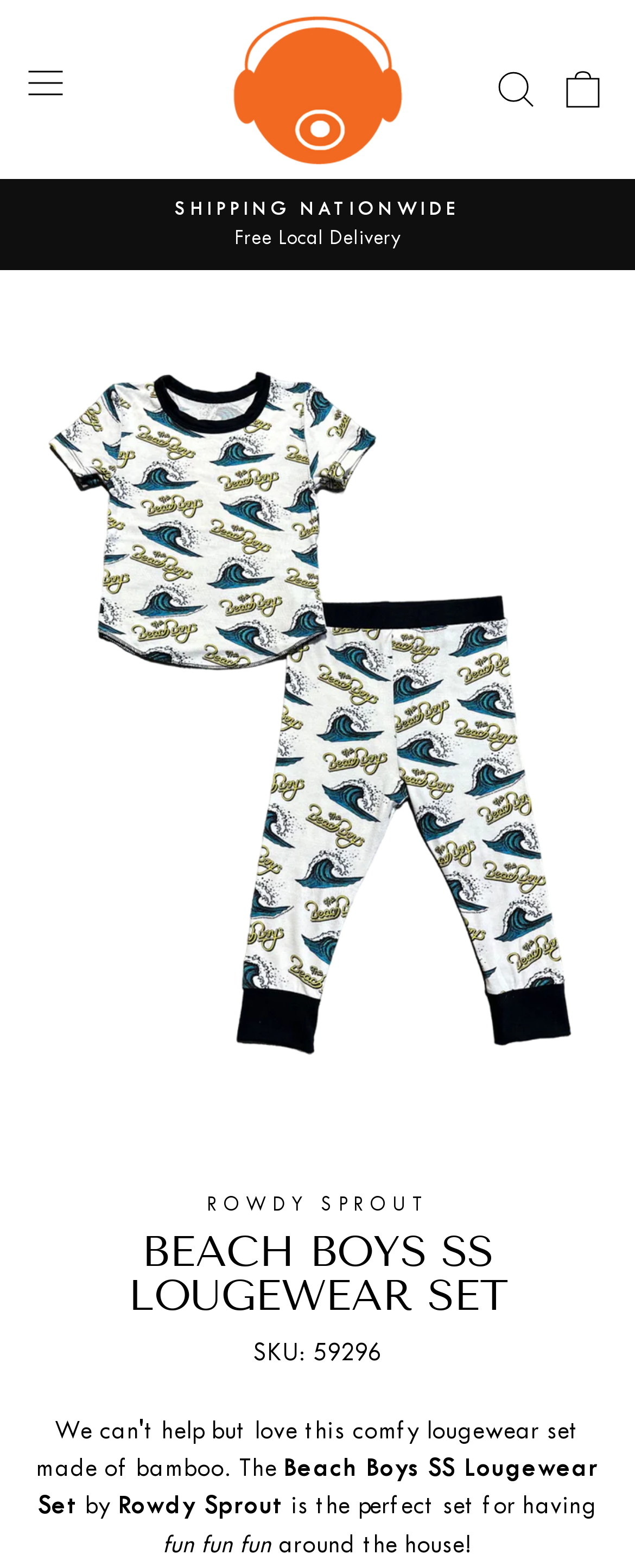What is the purpose of the button with the text 'Pause slideshow'? Analyze the screenshot and reply with just one word or a short phrase.

To pause the slideshow